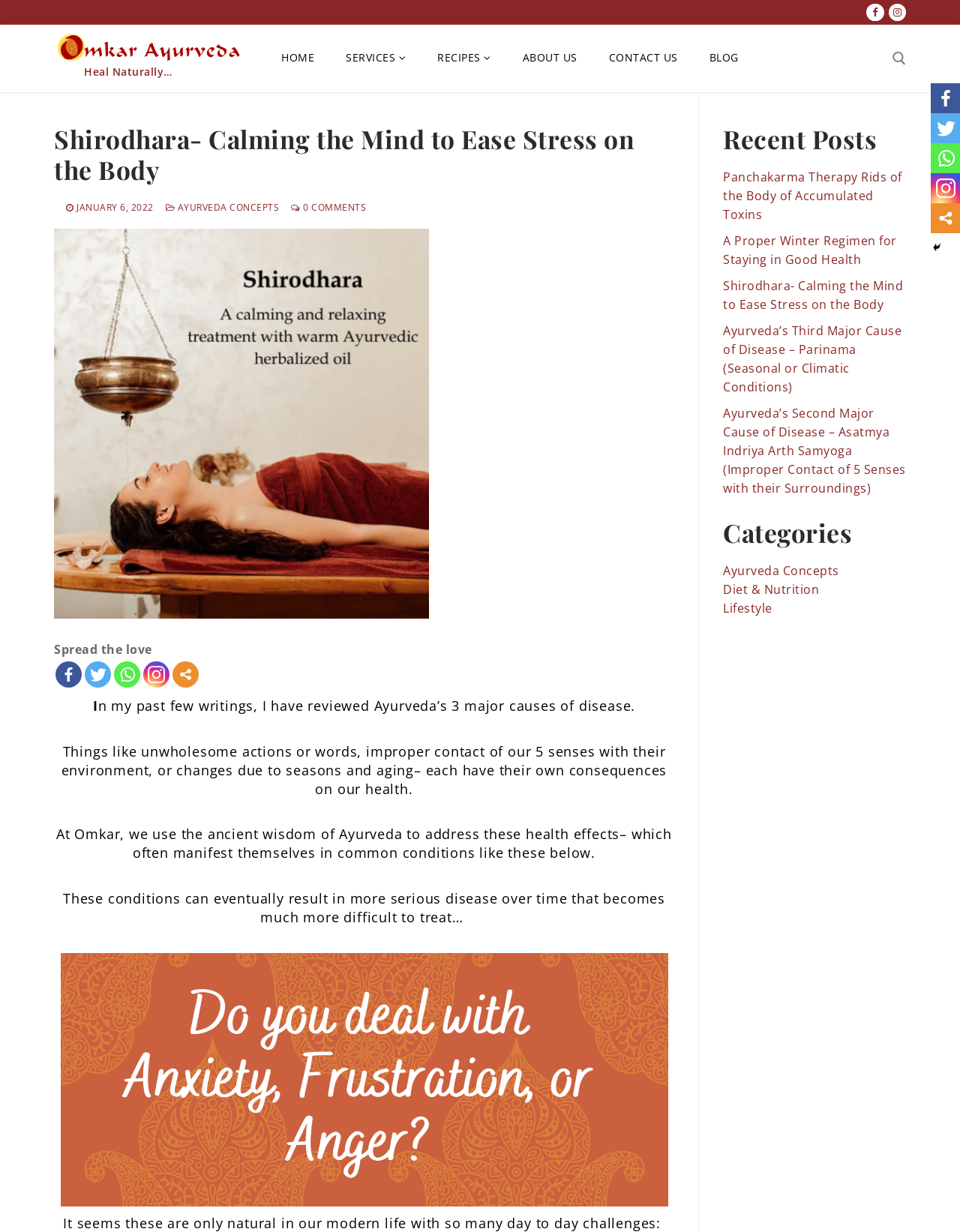Please indicate the bounding box coordinates of the element's region to be clicked to achieve the instruction: "Search for something". Provide the coordinates as four float numbers between 0 and 1, i.e., [left, top, right, bottom].

[0.736, 0.086, 0.955, 0.147]